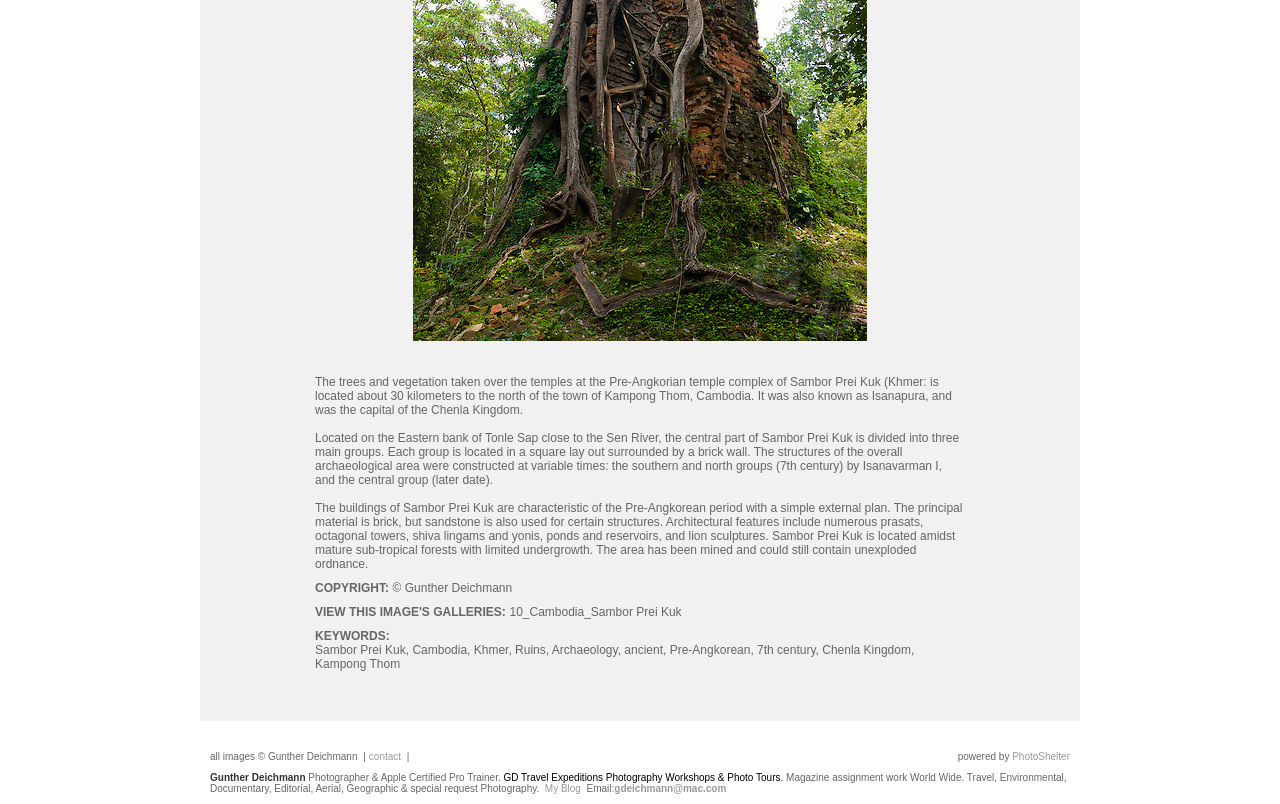Extract the bounding box coordinates for the UI element described as: "Magazine".

None